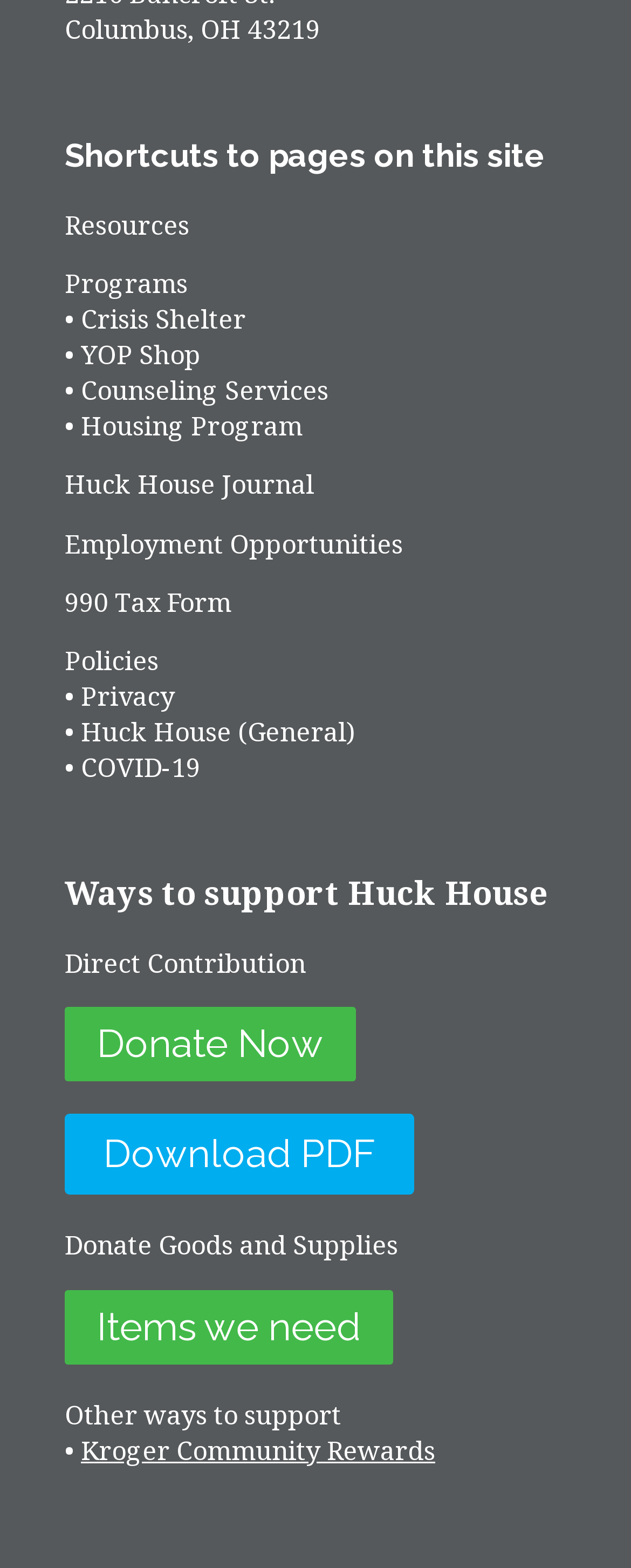Identify the bounding box coordinates of the element that should be clicked to fulfill this task: "Learn about pediatric dentistry". The coordinates should be provided as four float numbers between 0 and 1, i.e., [left, top, right, bottom].

None